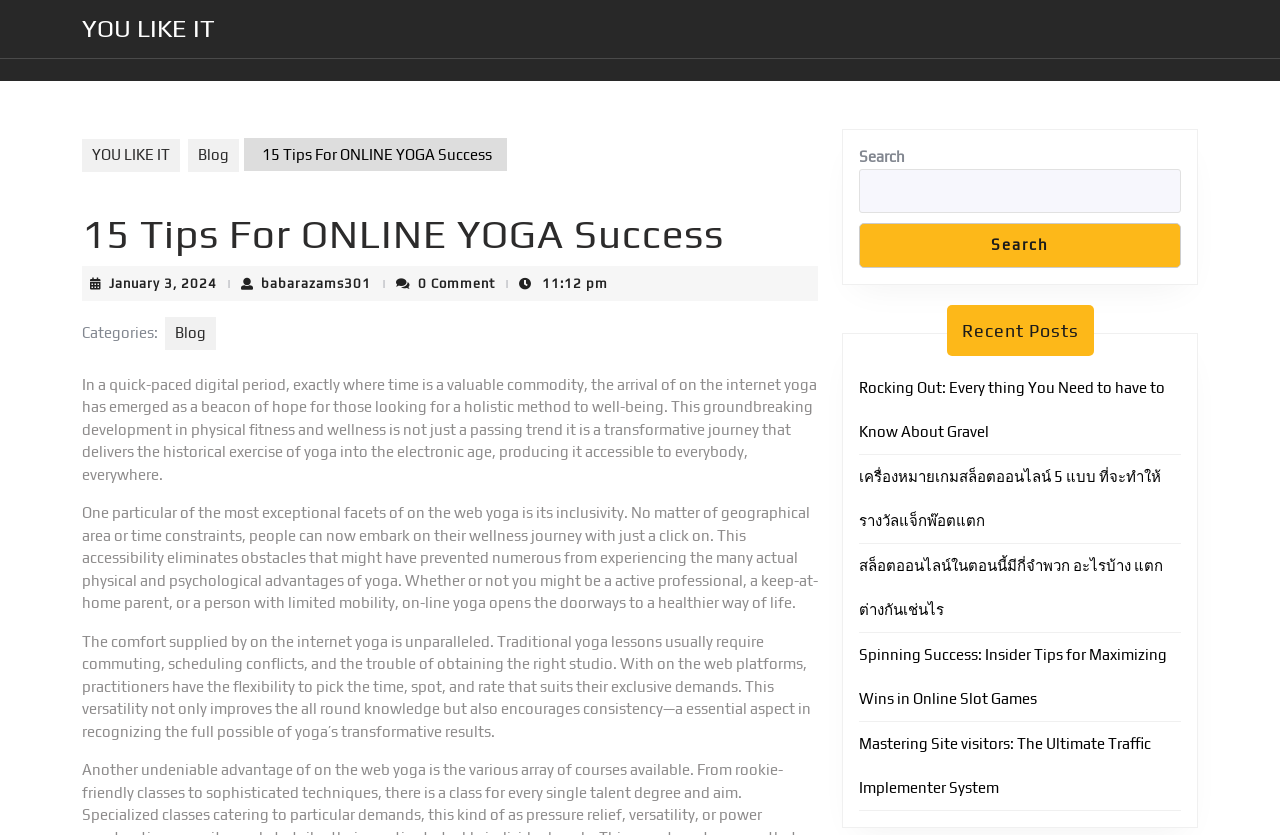What is the purpose of online yoga?
Please use the image to provide a one-word or short phrase answer.

holistic method to well-being